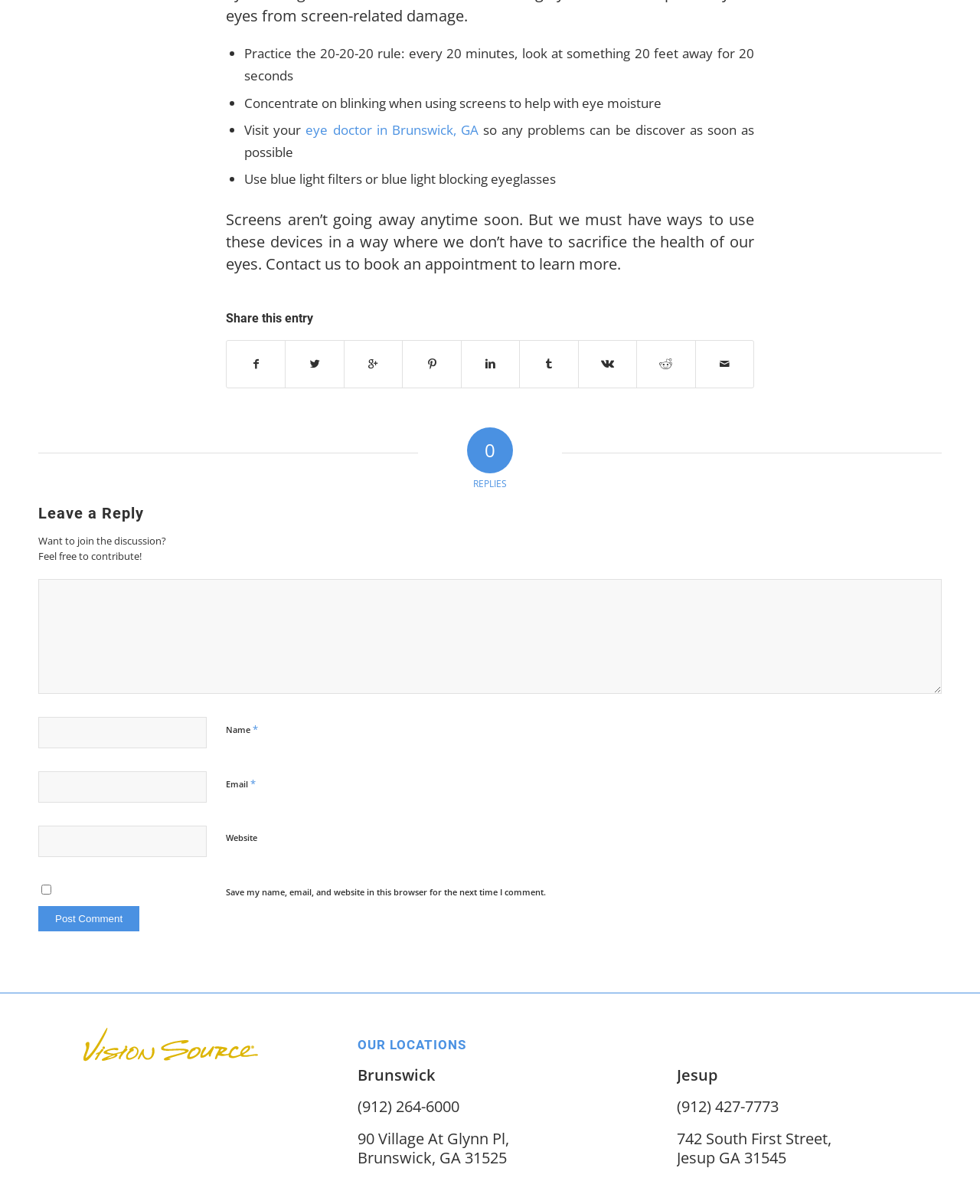What is required to post a comment?
Carefully examine the image and provide a detailed answer to the question.

The webpage has a comment section that requires users to enter their name and email, as indicated by the asterisks next to these fields, in order to post a comment.